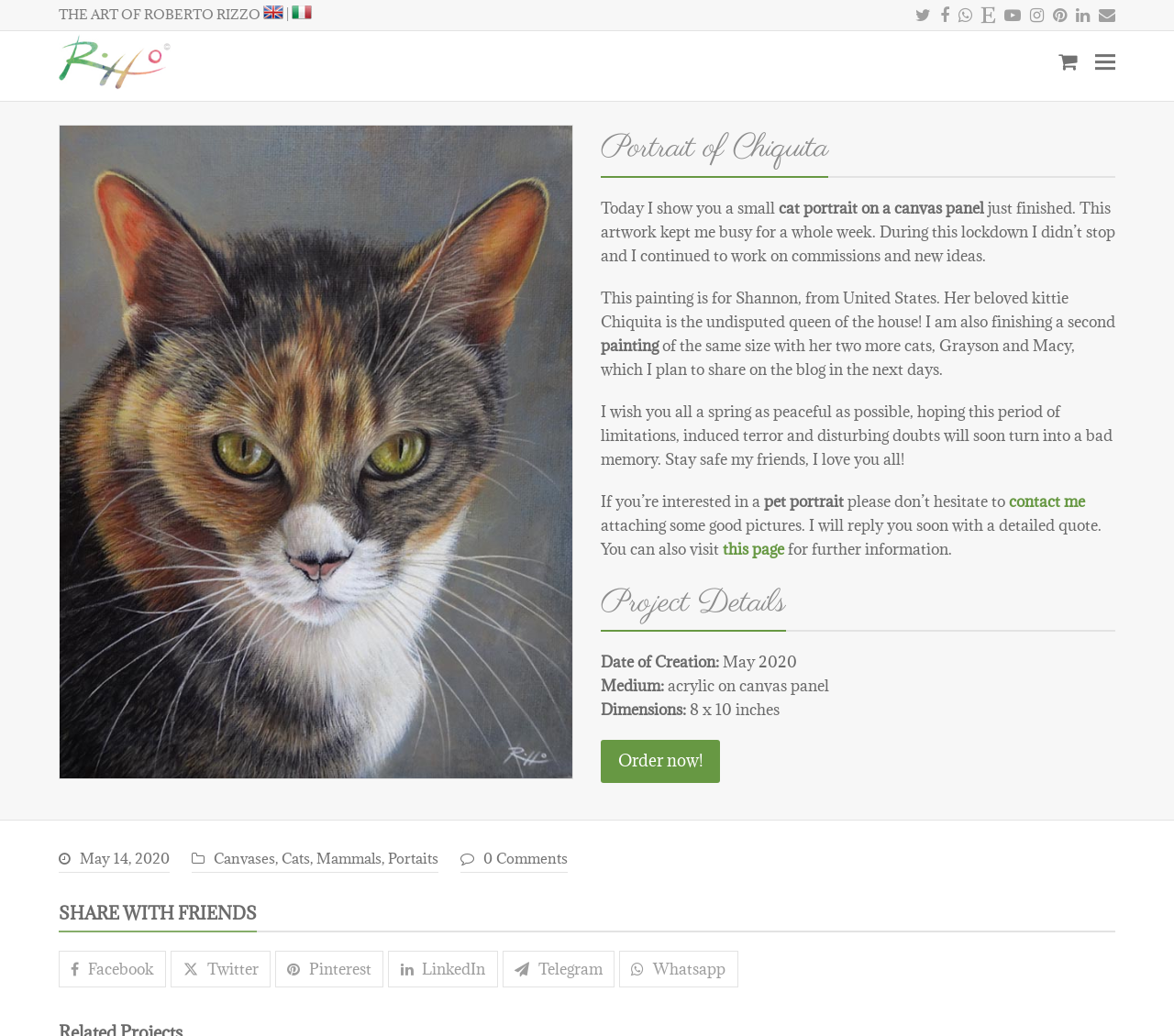Determine the bounding box coordinates of the clickable region to follow the instruction: "Contact the artist".

[0.859, 0.474, 0.924, 0.493]